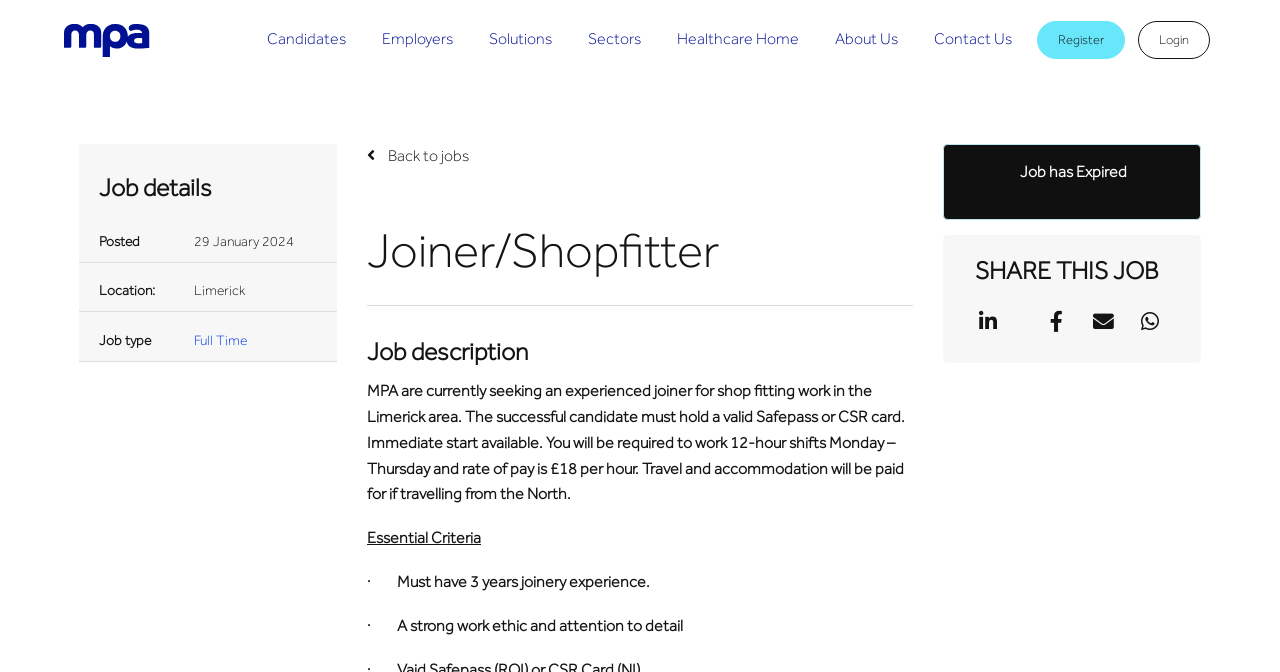Specify the bounding box coordinates of the element's region that should be clicked to achieve the following instruction: "Click on the 'Back to jobs' link". The bounding box coordinates consist of four float numbers between 0 and 1, in the format [left, top, right, bottom].

[0.287, 0.214, 0.713, 0.253]